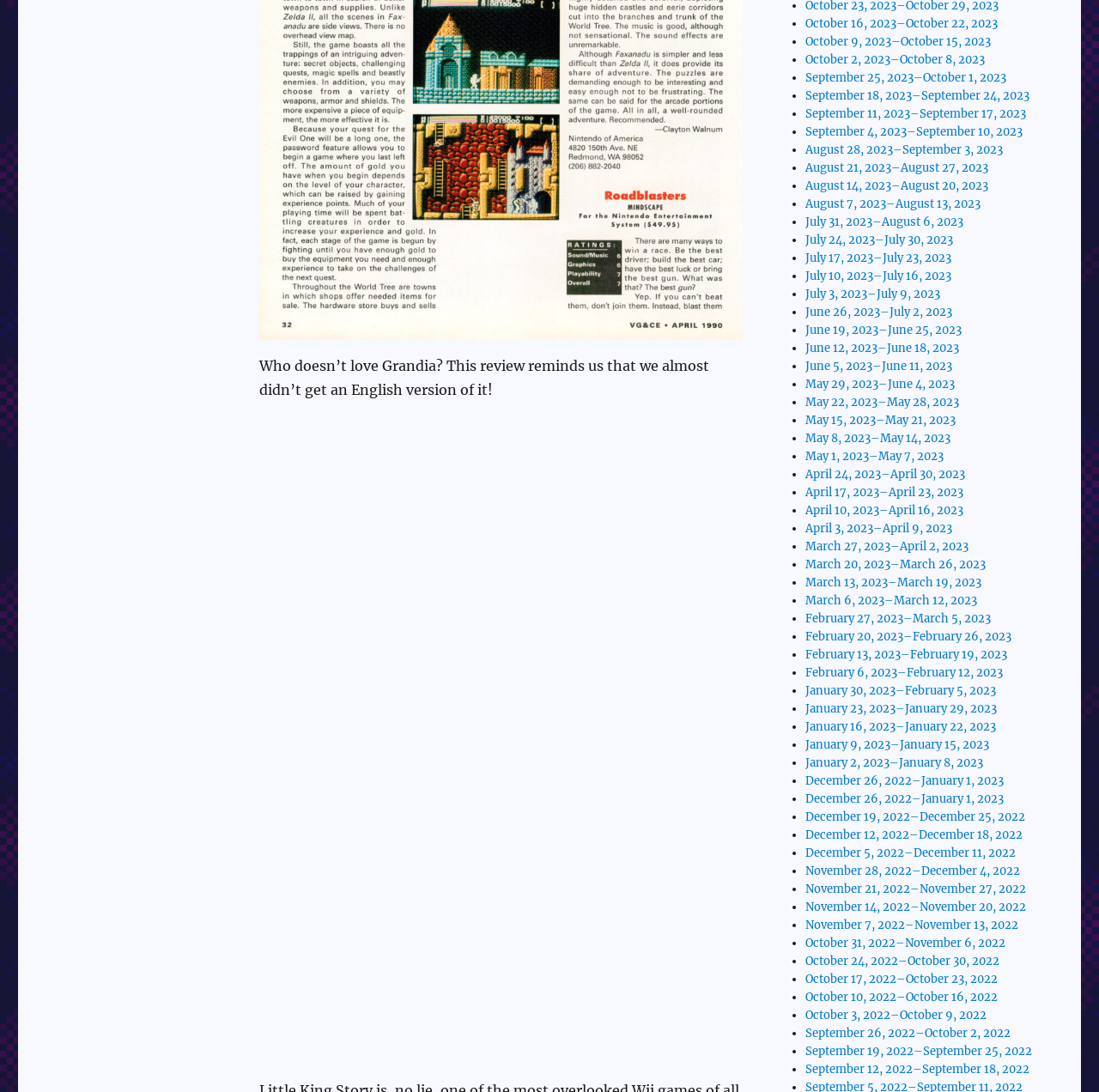Please locate the bounding box coordinates for the element that should be clicked to achieve the following instruction: "view July 31, 2023–August 6, 2023". Ensure the coordinates are given as four float numbers between 0 and 1, i.e., [left, top, right, bottom].

[0.733, 0.196, 0.876, 0.21]